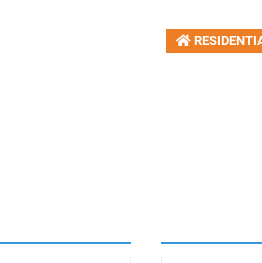Where is the property located?
Please answer the question with as much detail as possible using the screenshot.

The property is located in Hammonds Plains, NS, as indicated by the address '68 Magnate Court, Hammonds Plains, NS' provided in the image.